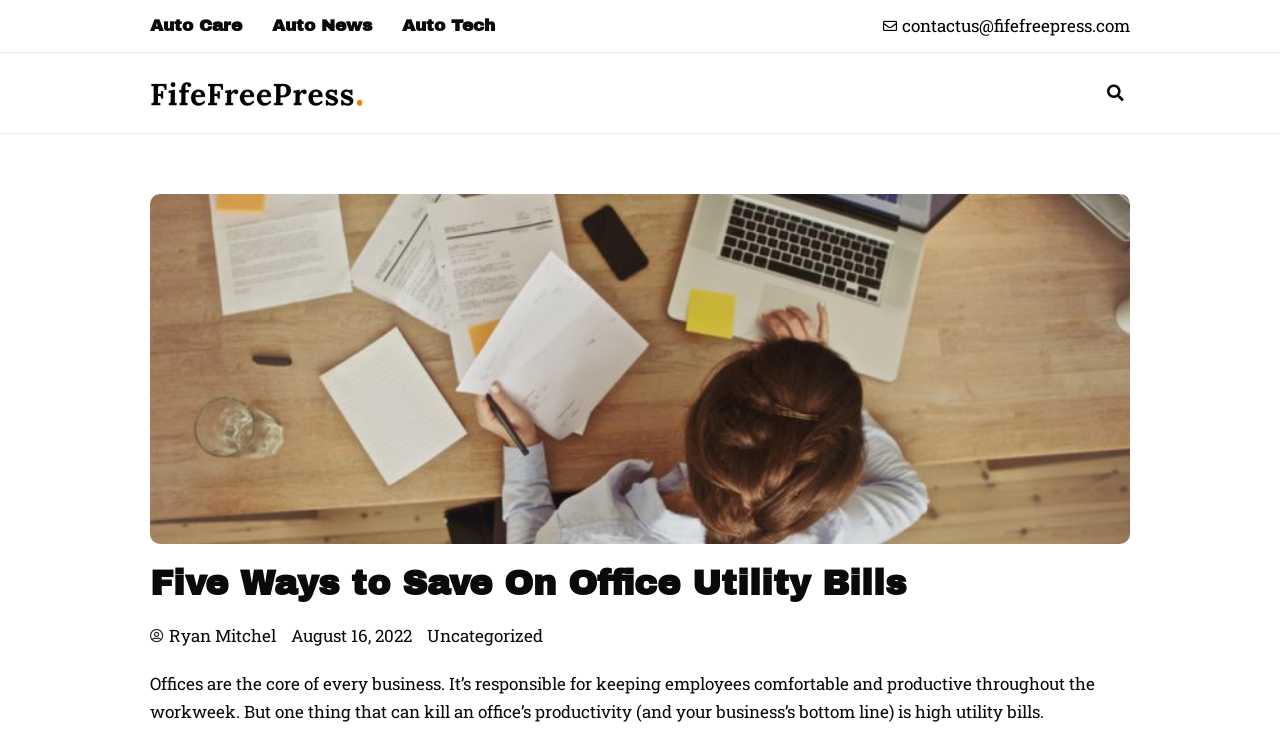Given the webpage screenshot and the description, determine the bounding box coordinates (top-left x, top-left y, bottom-right x, bottom-right y) that define the location of the UI element matching this description: Search

[0.859, 0.106, 0.883, 0.147]